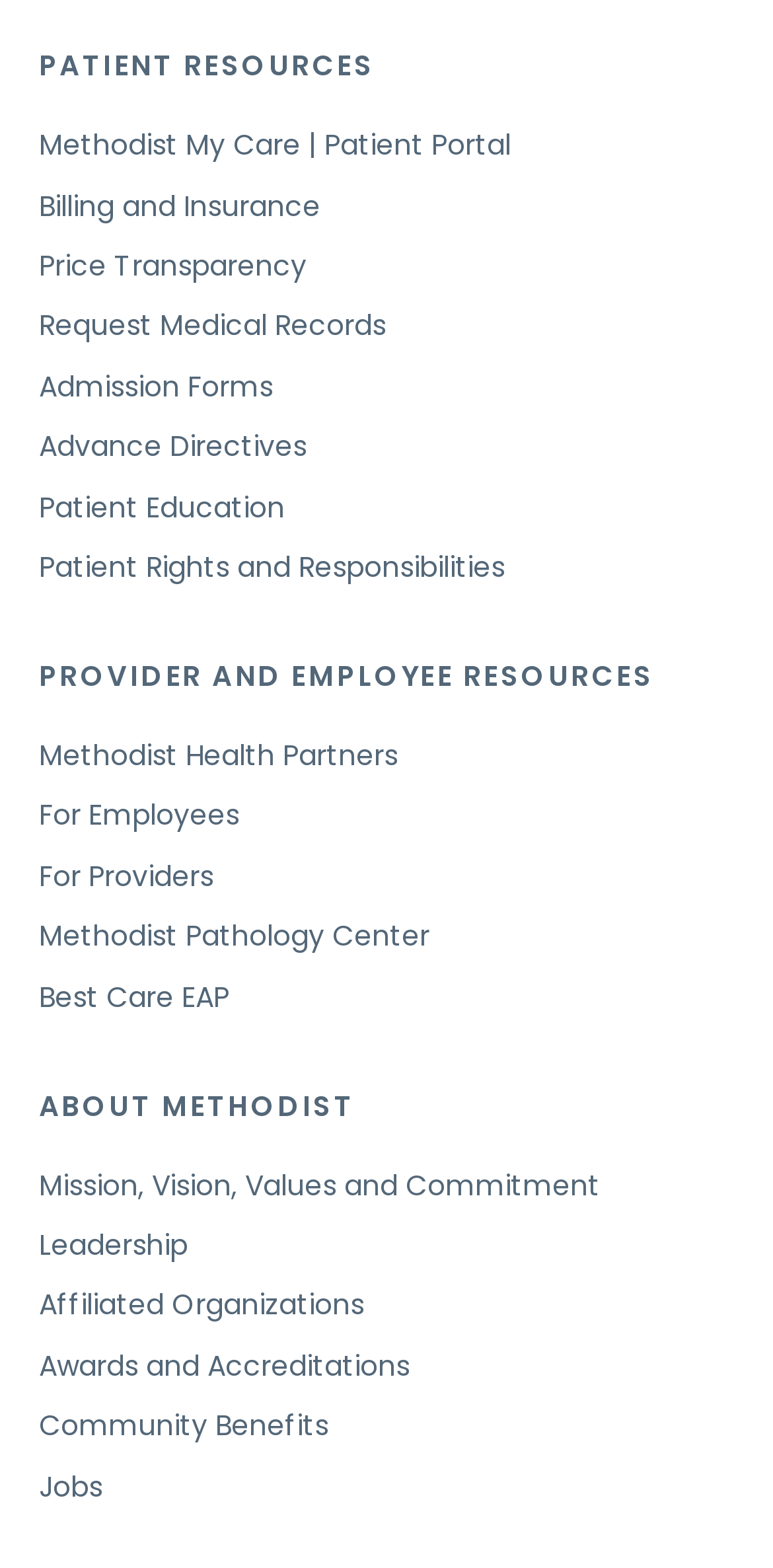How many categories are available on this webpage?
Refer to the image and provide a concise answer in one word or phrase.

3